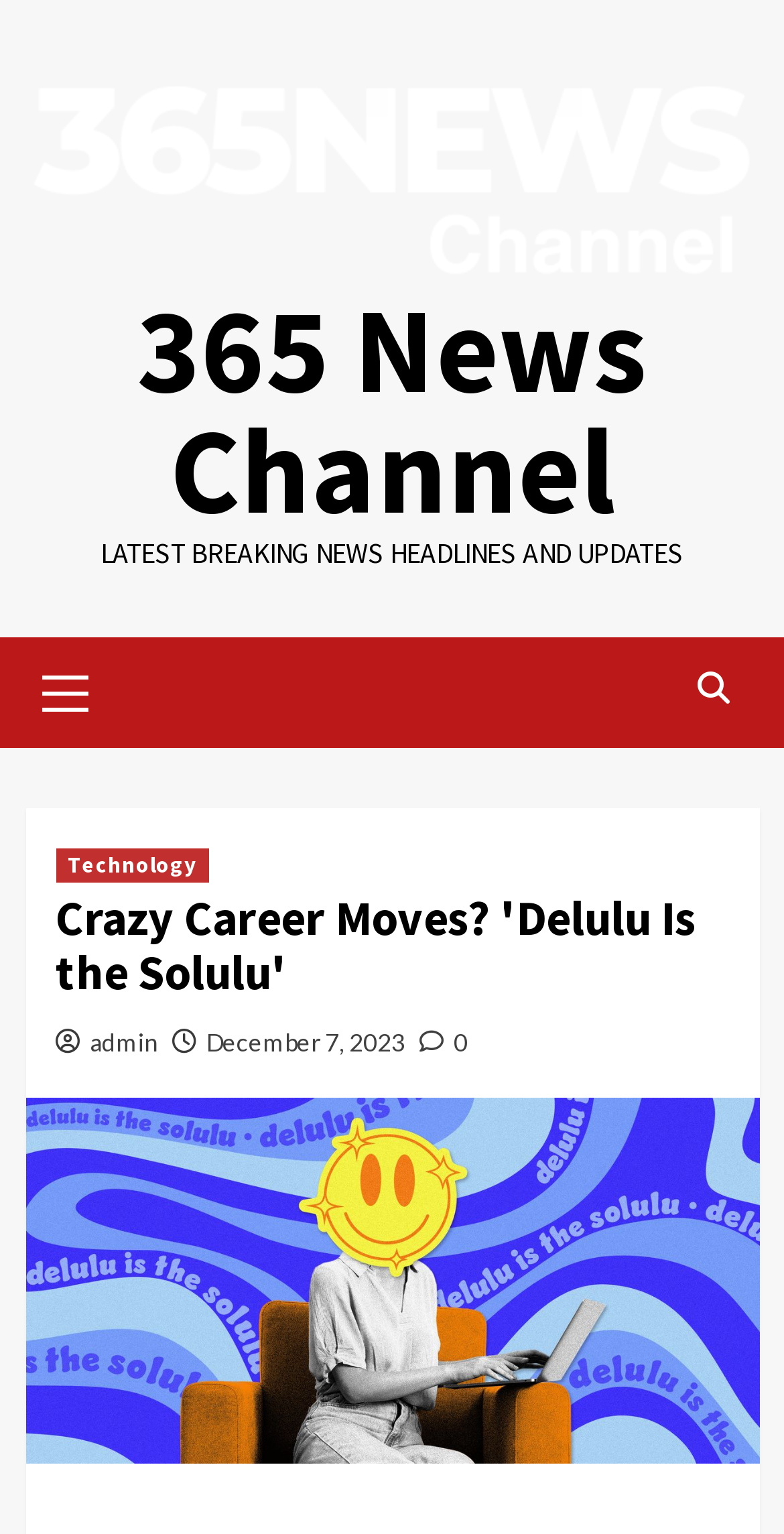Answer in one word or a short phrase: 
What is the category of the current article?

Technology